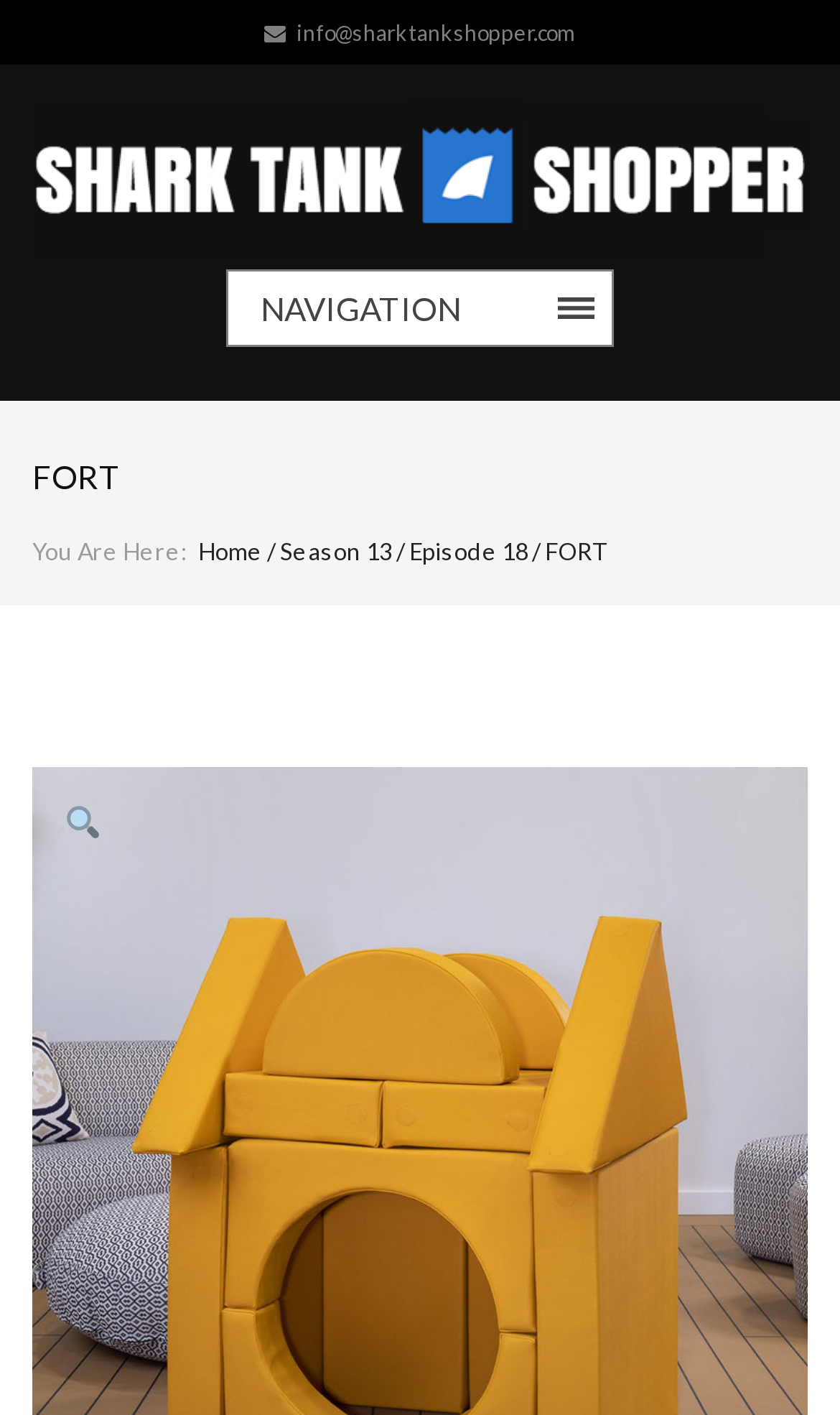With reference to the image, please provide a detailed answer to the following question: What is the email address to contact?

I found the email address by looking at the link element with the text 'info@sharktankshopper.com' which is located at the top of the page.